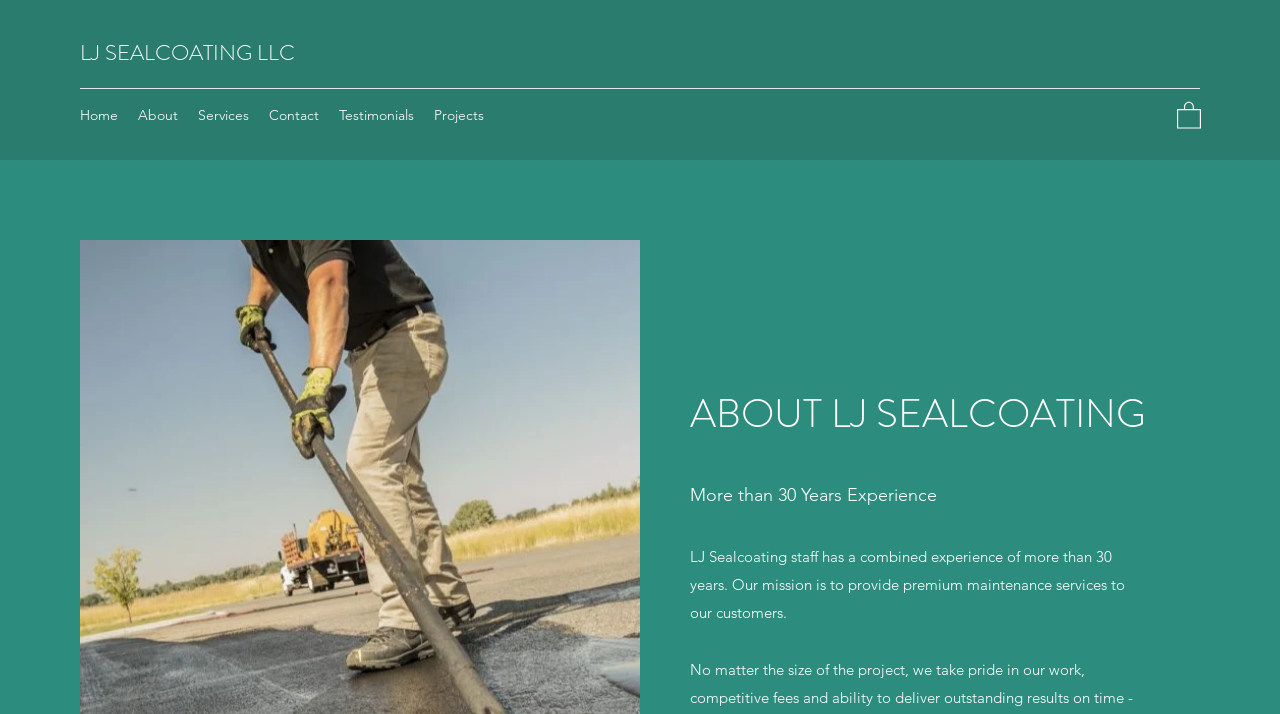Show the bounding box coordinates for the HTML element described as: "Services".

[0.147, 0.14, 0.202, 0.182]